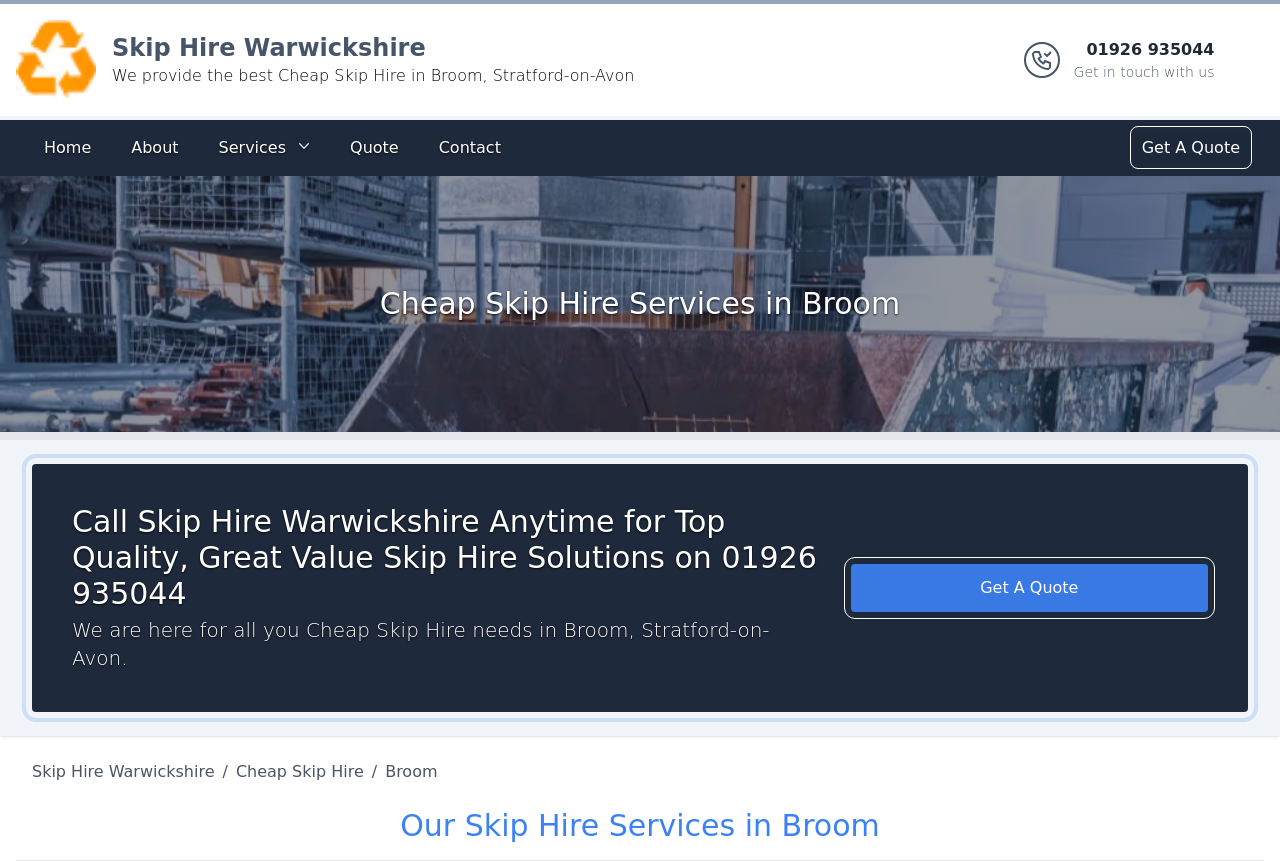Please indicate the bounding box coordinates of the element's region to be clicked to achieve the instruction: "Navigate to the Services page". Provide the coordinates as four float numbers between 0 and 1, i.e., [left, top, right, bottom].

[0.161, 0.149, 0.252, 0.195]